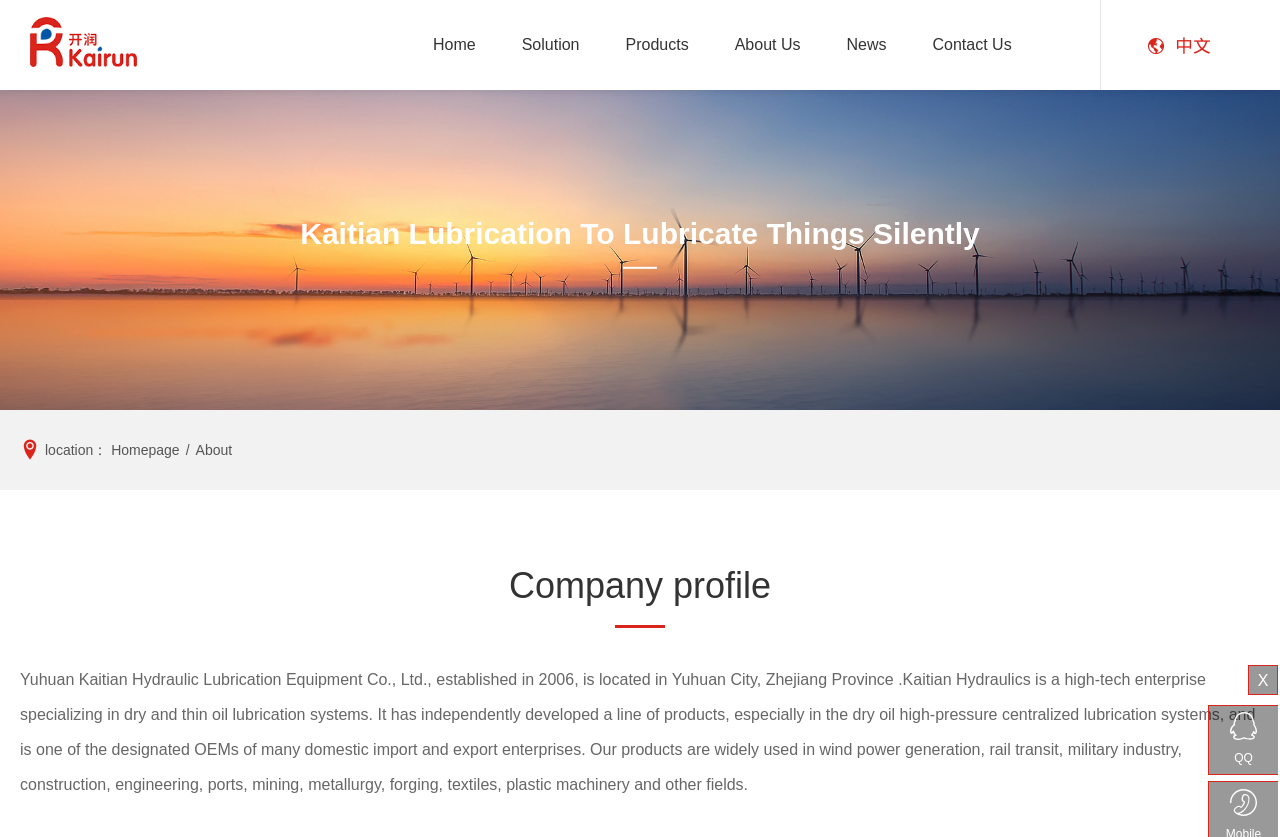Where is the company located?
Answer the question with a thorough and detailed explanation.

The location of the company is mentioned in the description of the company, which states that it is 'located in Yuhuan City, Zhejiang Province'.